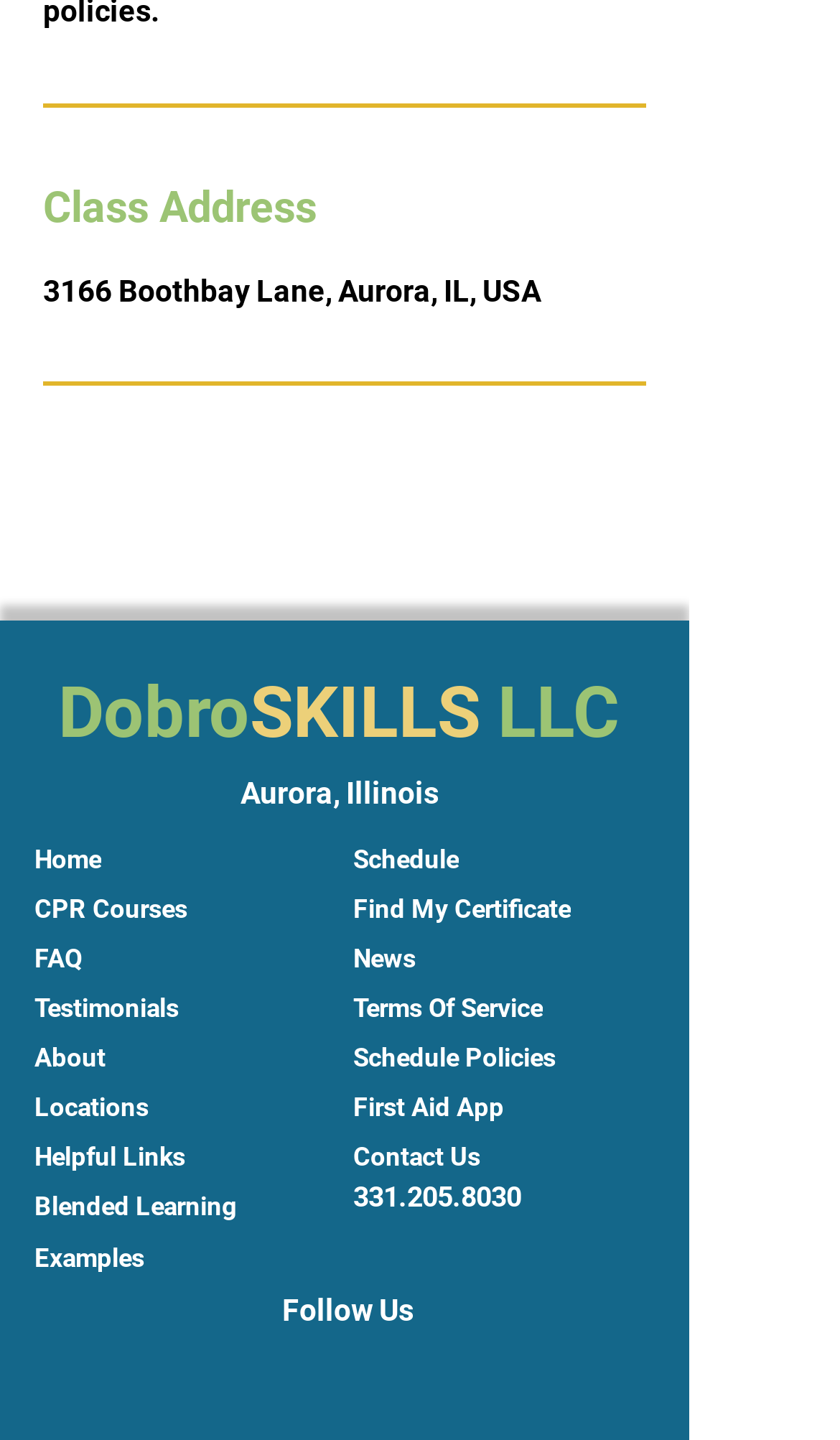Determine the bounding box coordinates of the target area to click to execute the following instruction: "View job details."

None